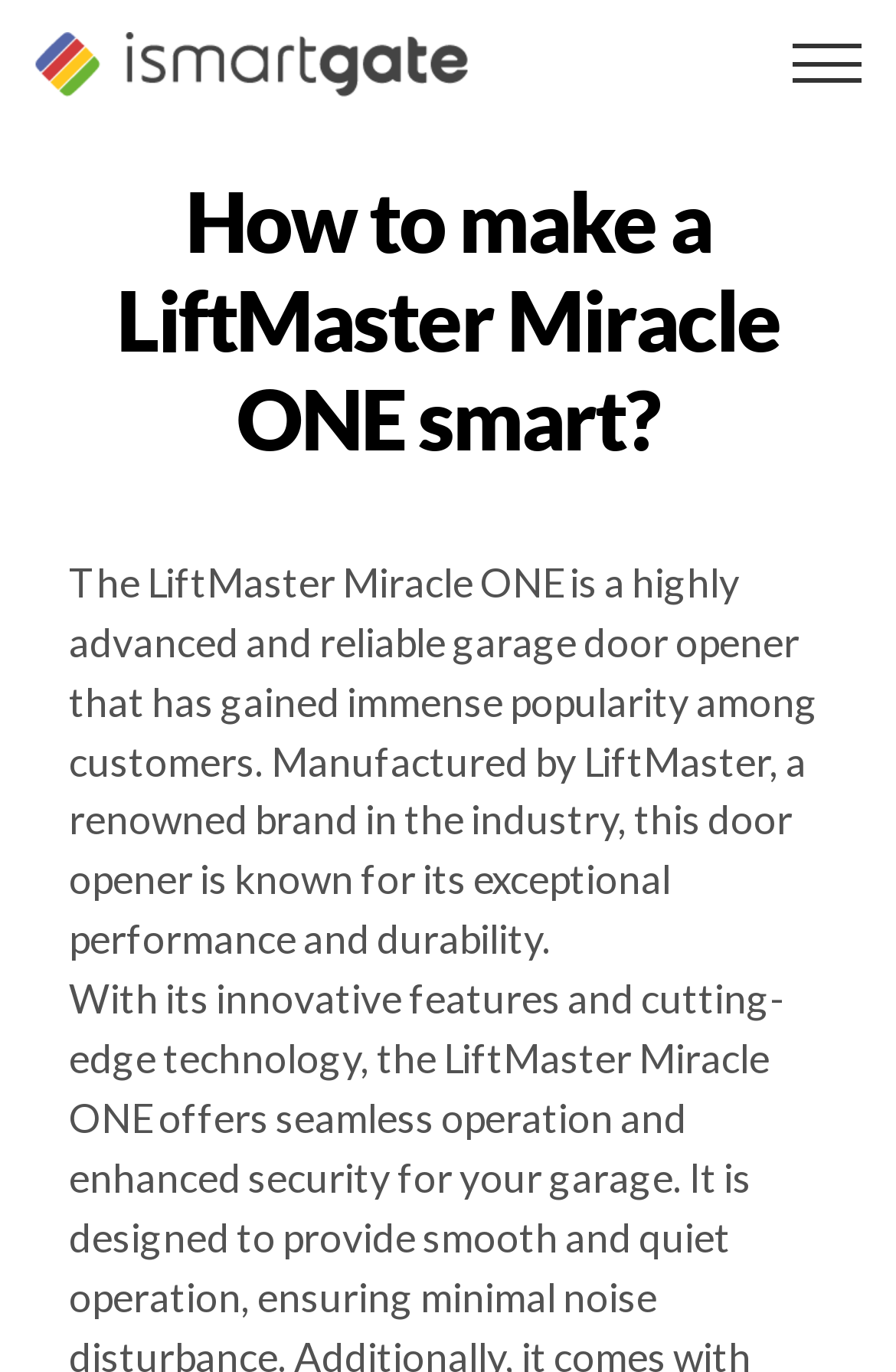What is the name of the product that makes the garage door opener smart?
Please ensure your answer is as detailed and informative as possible.

I found this answer by looking at the link 'Smart Garage Door Openers | Garage Door Remote Control by ismartgate' which suggests that ismartgate is the product that makes the garage door opener smart.